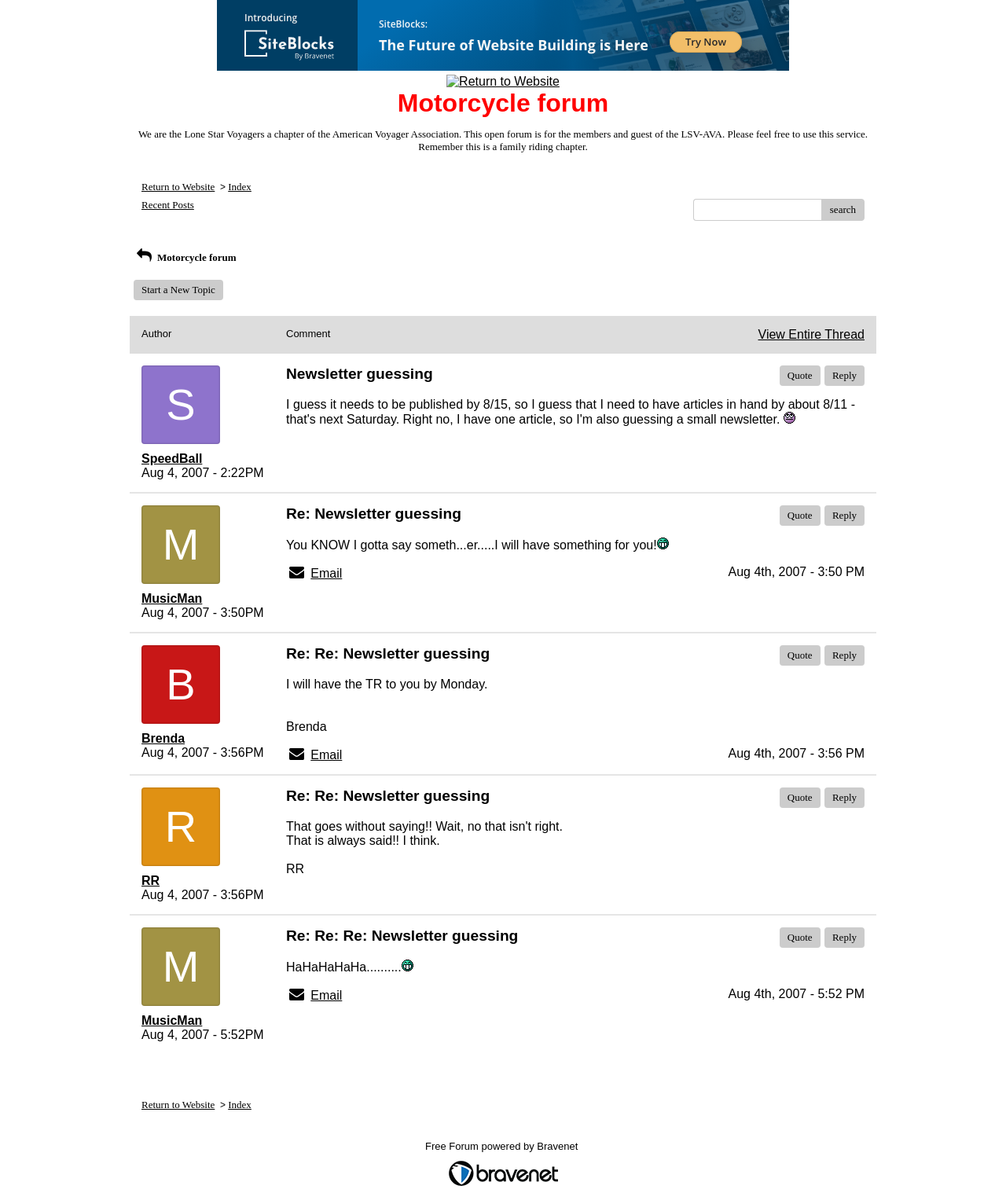Provide an in-depth caption for the contents of the webpage.

This webpage is a motorcycle forum, specifically for the Lone Star Voyagers chapter of the American Voyager Association. At the top, there is a heading that reads "Motorcycle forum" and a brief description of the forum's purpose. Below this, there are two links: "New SiteBlocks Website Builder - The Future of Websites" and "Return to Website", accompanied by small images.

On the left side of the page, there is a navigation menu with links to "Index", "Recent Posts", and "Start a New Topic". Below this menu, there is a search bar with a "search" button.

The main content of the page is a discussion thread, where users have posted messages and replied to each other. Each post includes the author's name, the date and time of the post, and the message itself. There are also buttons to "Quote" and "Reply" to each post.

The discussion thread is divided into several sections, each with a heading that indicates the topic of the conversation. The topics include "Newsletter guessing" and "Re: Newsletter guessing". Each section has multiple posts, with users responding to each other.

Throughout the page, there are also links to email users and view their messages. At the bottom of the page, there are links to return to the website, view the index, and access the free forum powered by Bravenet.